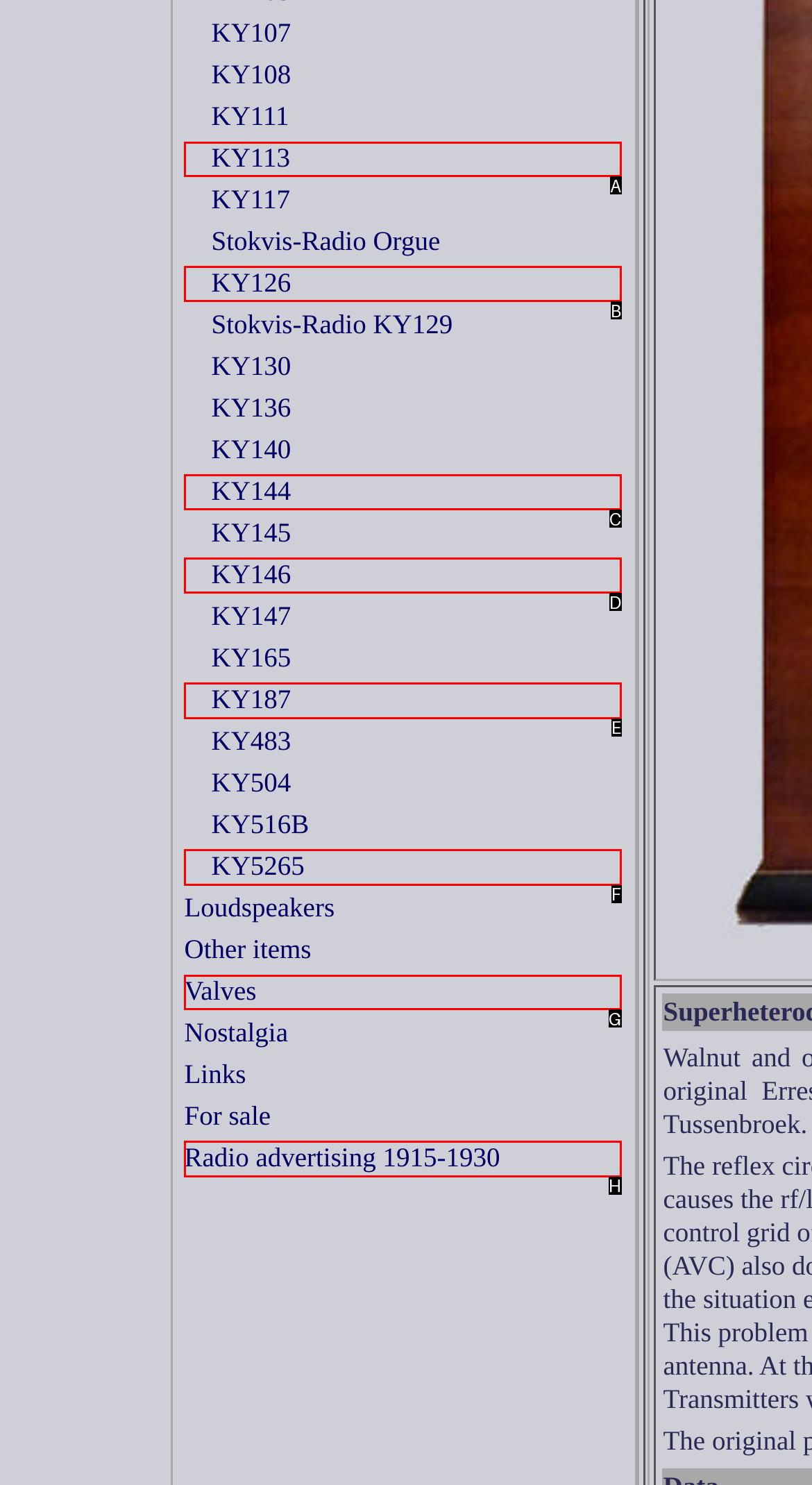Given the description: Radio advertising 1915-1930, identify the matching option. Answer with the corresponding letter.

H